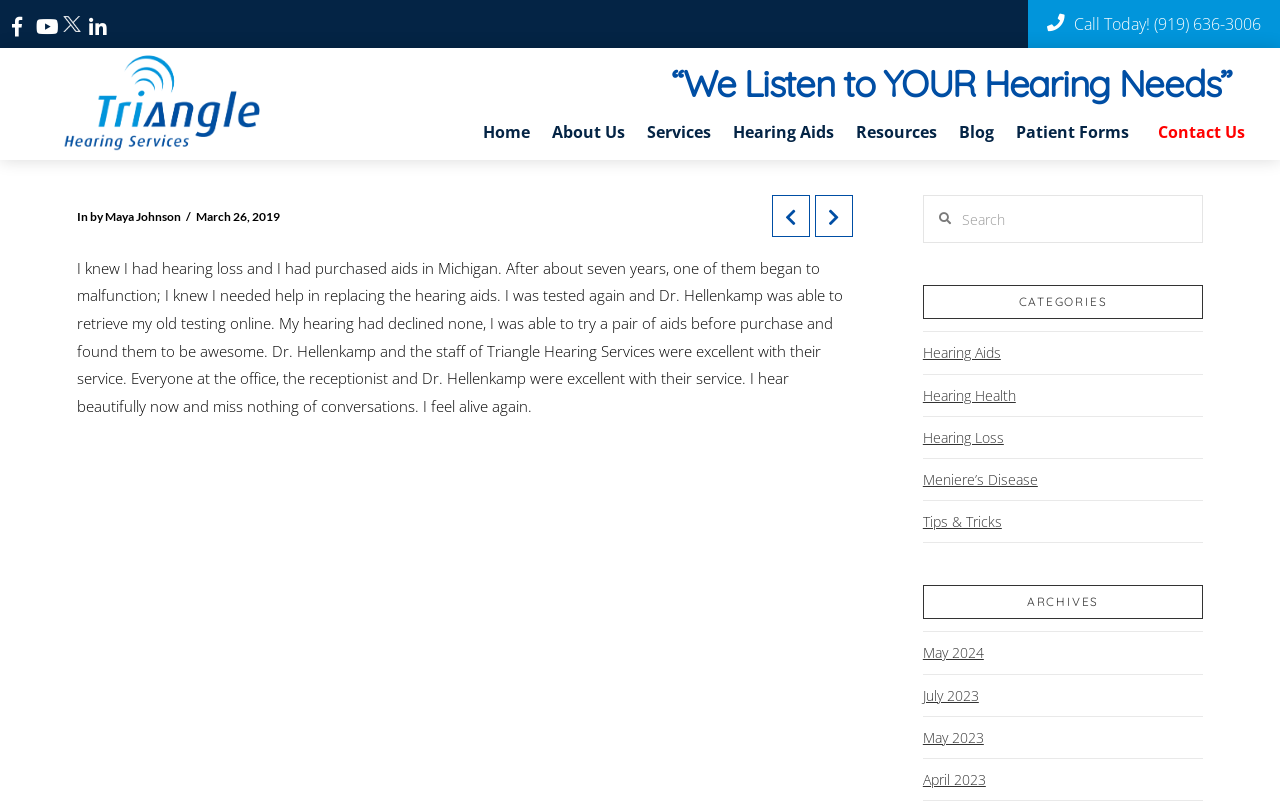Locate the coordinates of the bounding box for the clickable region that fulfills this instruction: "Read the 'I knew I had hearing loss...' article".

[0.06, 0.319, 0.658, 0.517]